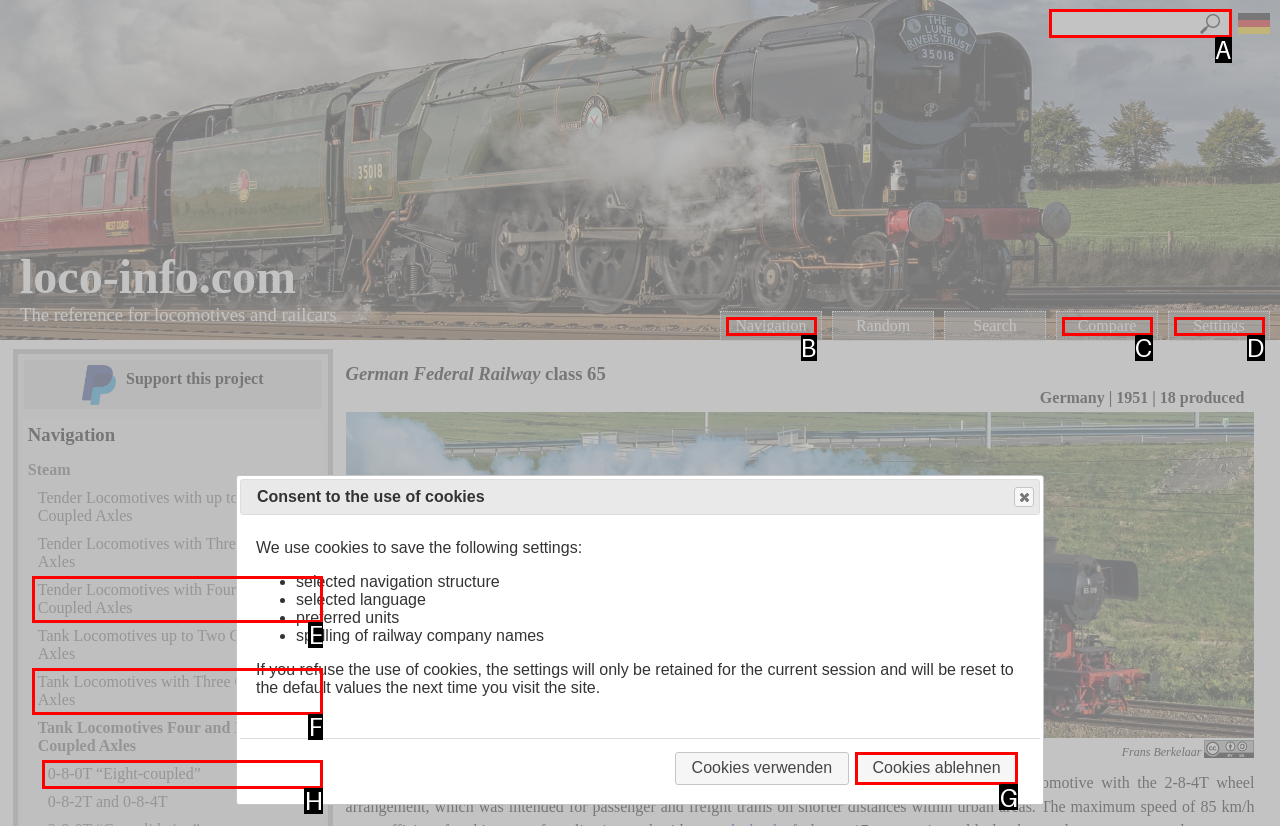Identify the HTML element to select in order to accomplish the following task: Search for something
Reply with the letter of the chosen option from the given choices directly.

A